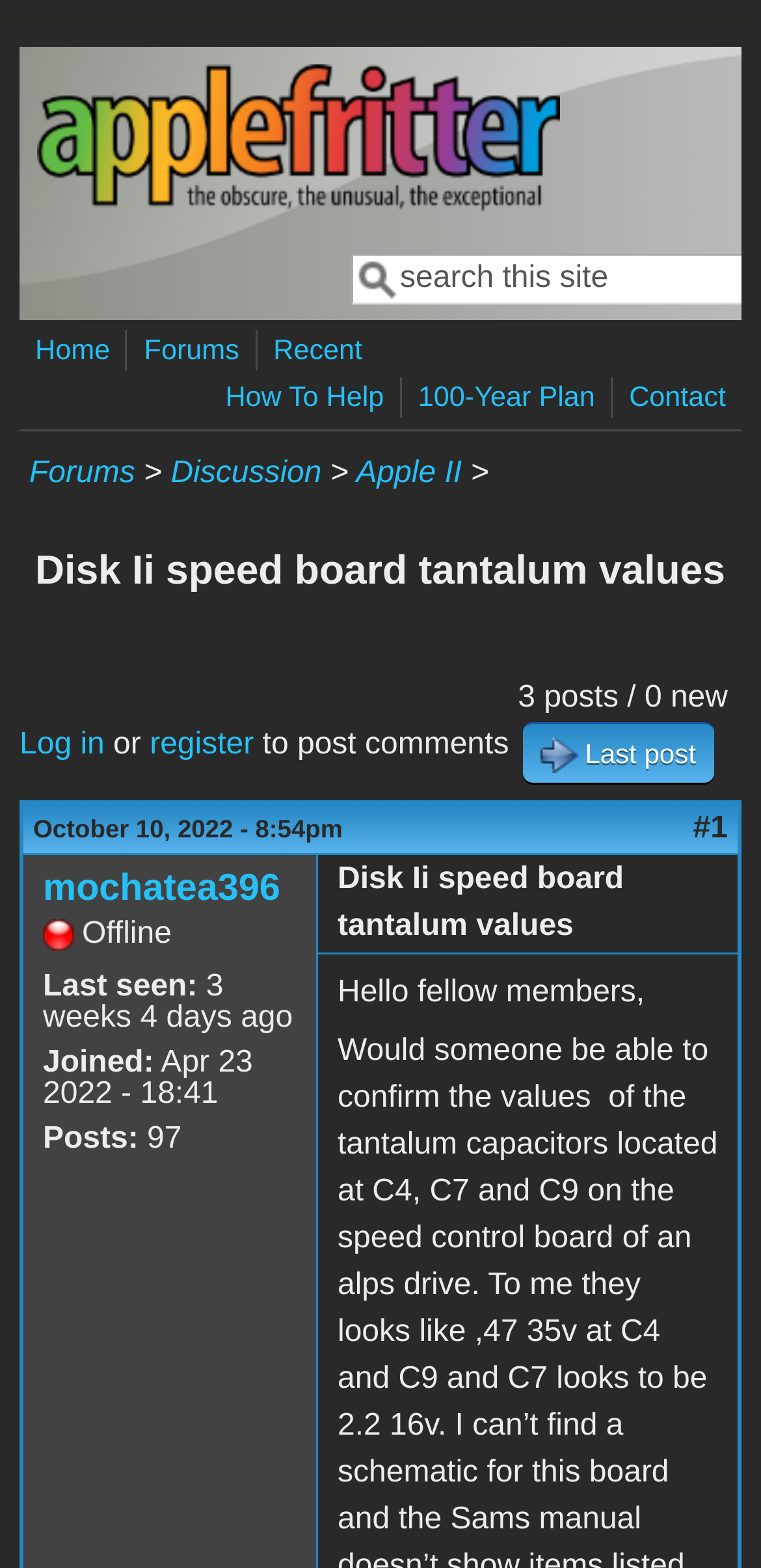Highlight the bounding box of the UI element that corresponds to this description: "How To Help".

[0.286, 0.241, 0.515, 0.266]